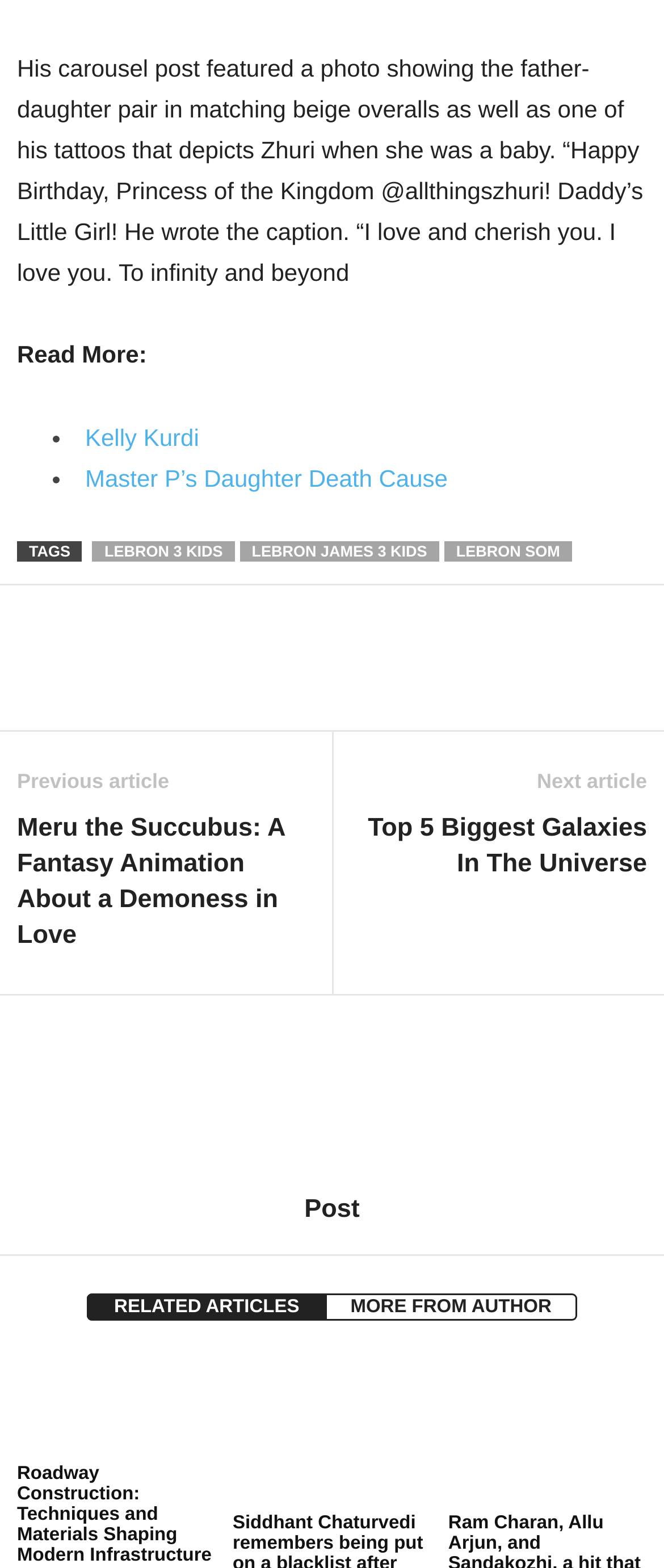Identify the bounding box coordinates of the region that needs to be clicked to carry out this instruction: "Check the 'Brahmastra' image". Provide these coordinates as four float numbers ranging from 0 to 1, i.e., [left, top, right, bottom].

[0.35, 0.866, 0.649, 0.96]